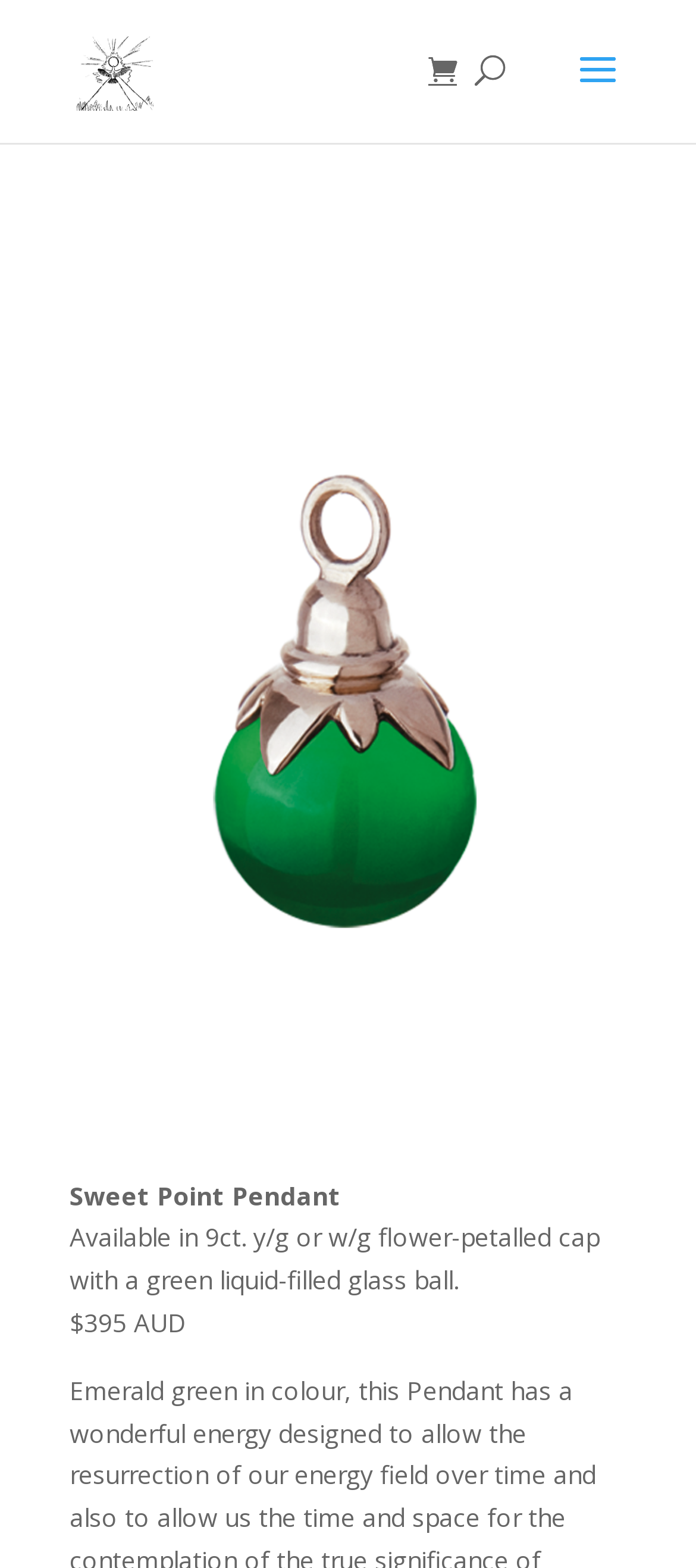Give a succinct answer to this question in a single word or phrase: 
What is the name of the pendant?

Sweet Point Pendant